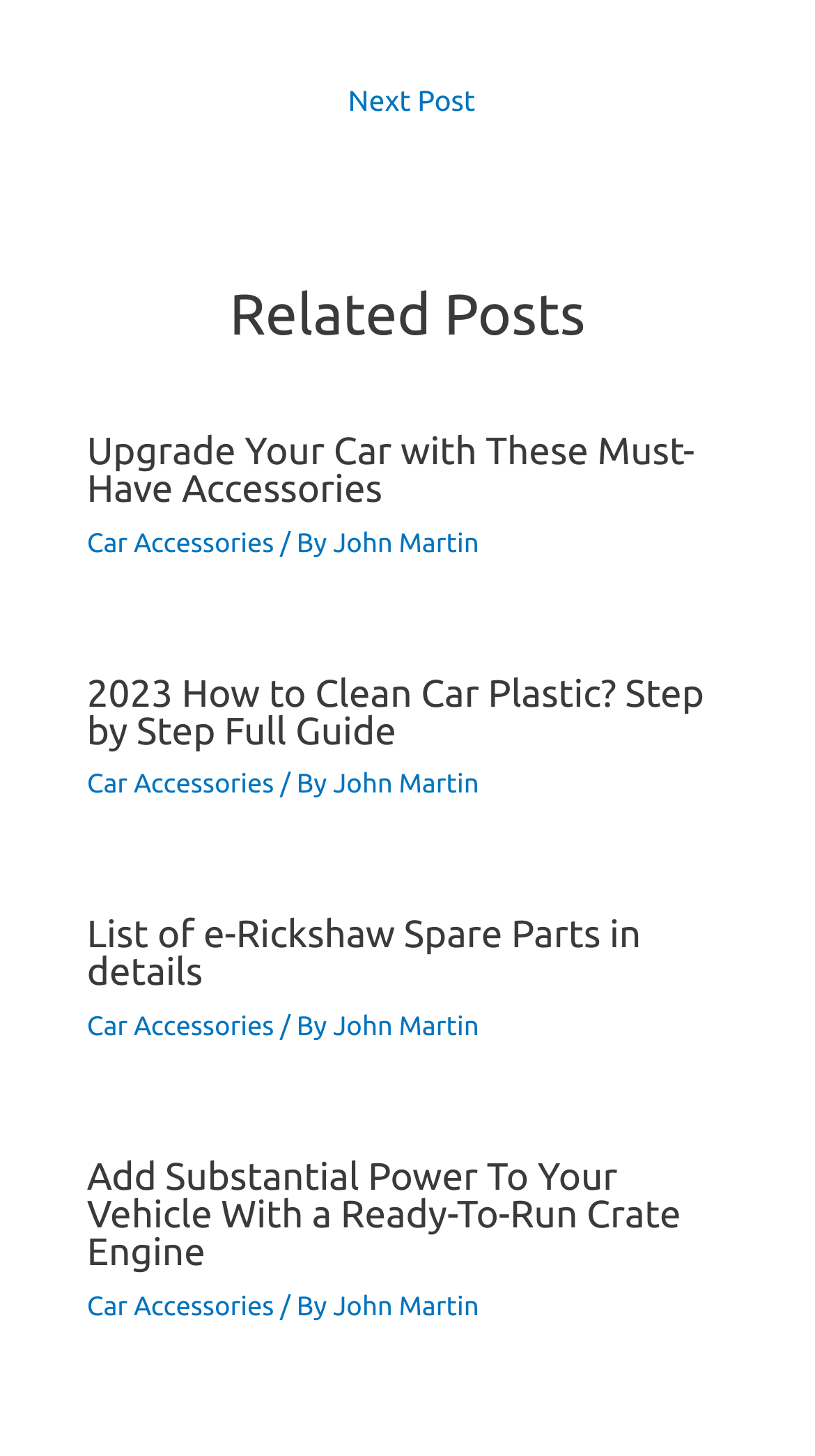Give a one-word or one-phrase response to the question: 
How many related posts are listed on this webpage?

4